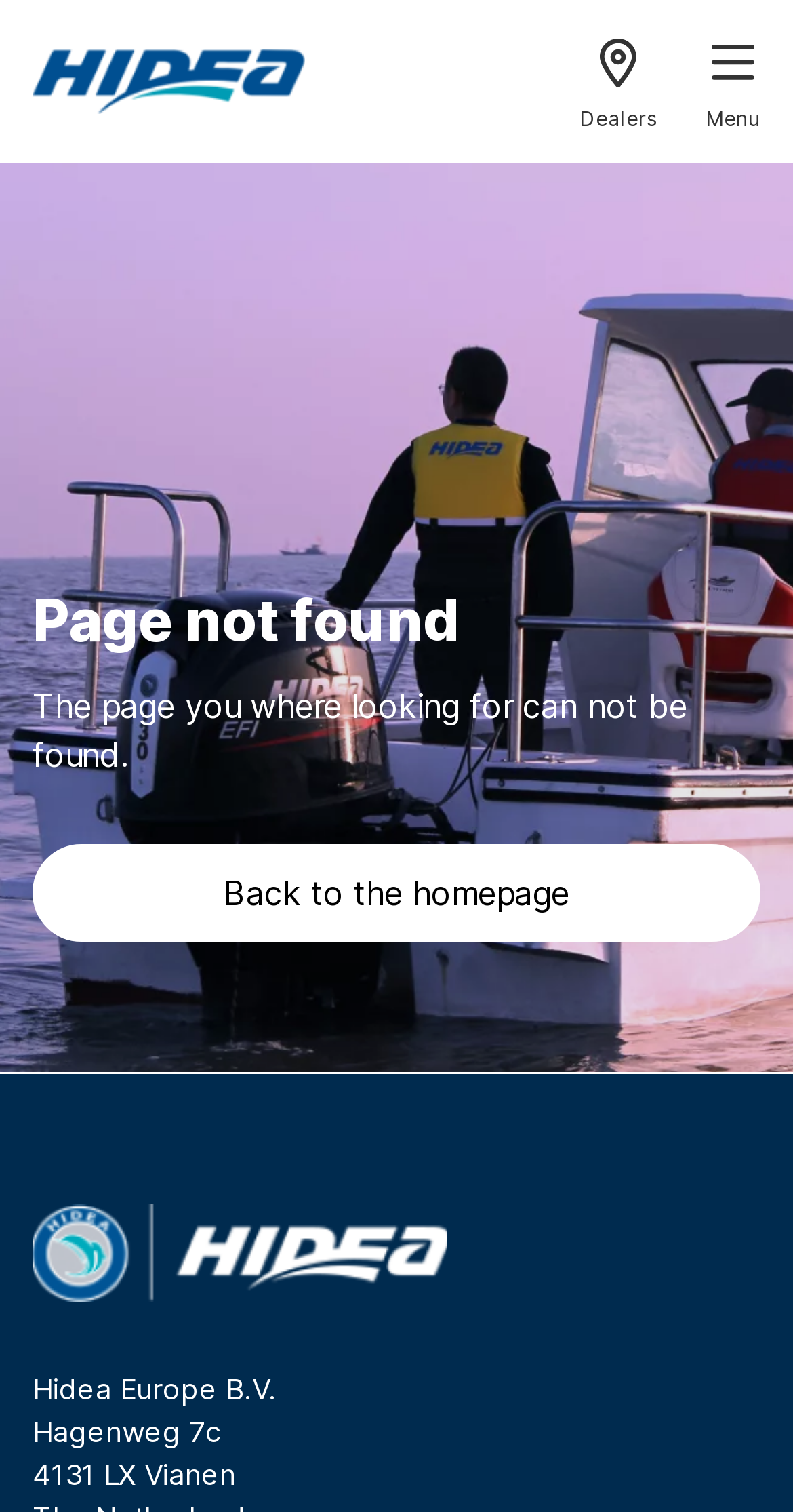Use a single word or phrase to answer the question: How many links are in the top navigation?

2